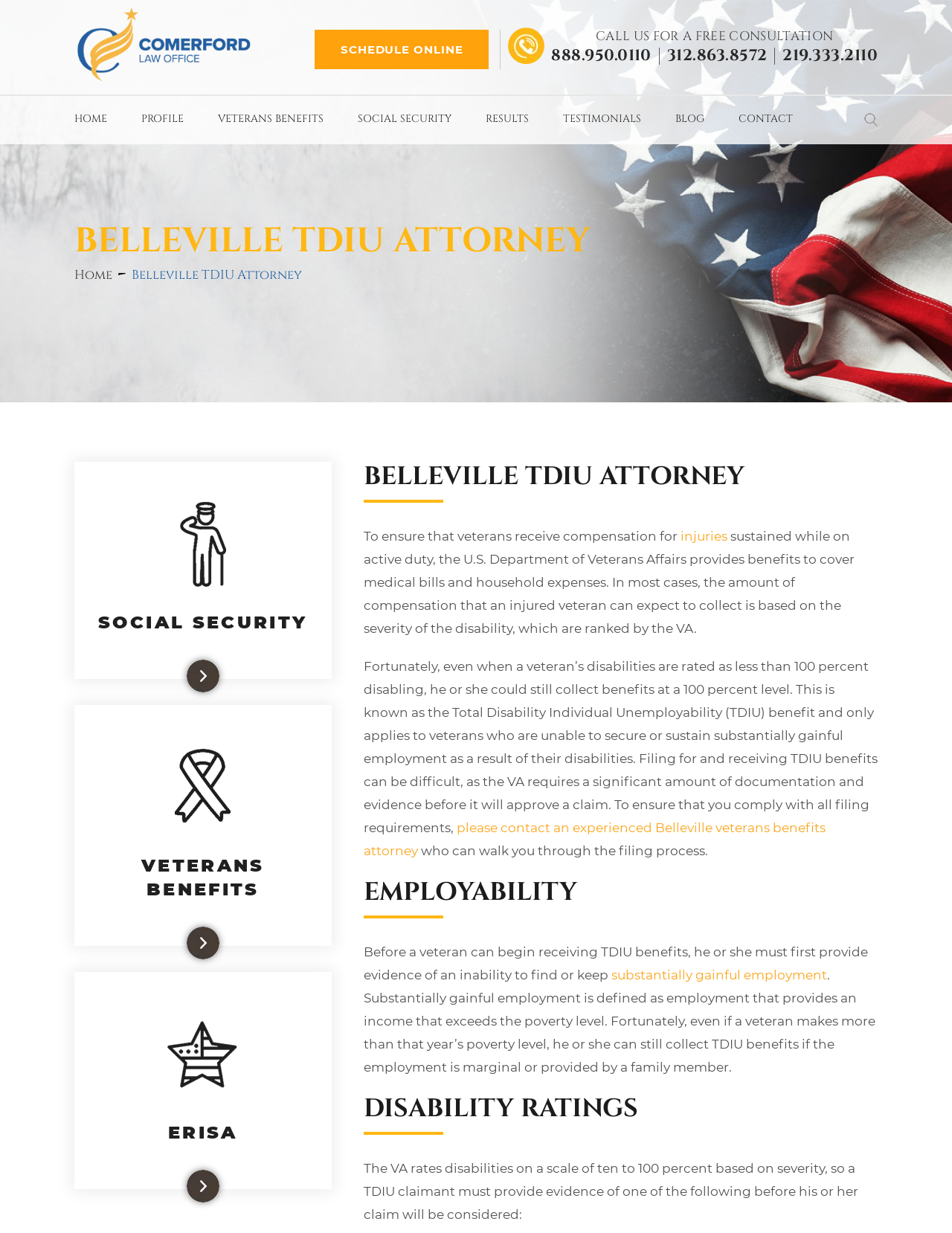For the given element description Blog, determine the bounding box coordinates of the UI element. The coordinates should follow the format (top-left x, top-left y, bottom-right x, bottom-right y) and be within the range of 0 to 1.

[0.709, 0.076, 0.74, 0.105]